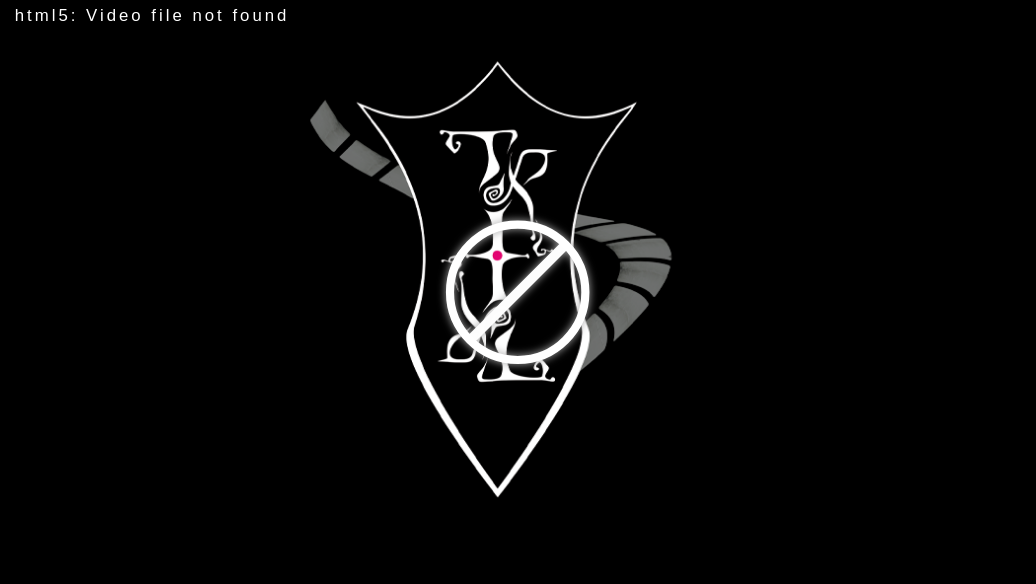Detail the scene shown in the image extensively.

The image features an artistic logo design, prominently displayed against a solid black background. The logo is shield-shaped, integrating ornamental elements that suggest a blend of creativity and elegance. At the center, a circular emblem intersects with intricate designs that create a sense of movement and fluidity, enhanced by a distinct pink highlight. The combination of white lines and dark background emphasizes the logo's visual impact. Above the logo, there is a message indicating "html5: Video file not found," suggesting that the image is part of a multimedia context, likely relating to a feature on documentary film editing or similar creative content. This image represents the professional branding associated with Martin Kayser Landwehr, a skilled film editor noted for his extensive work in various film genres since 1992.